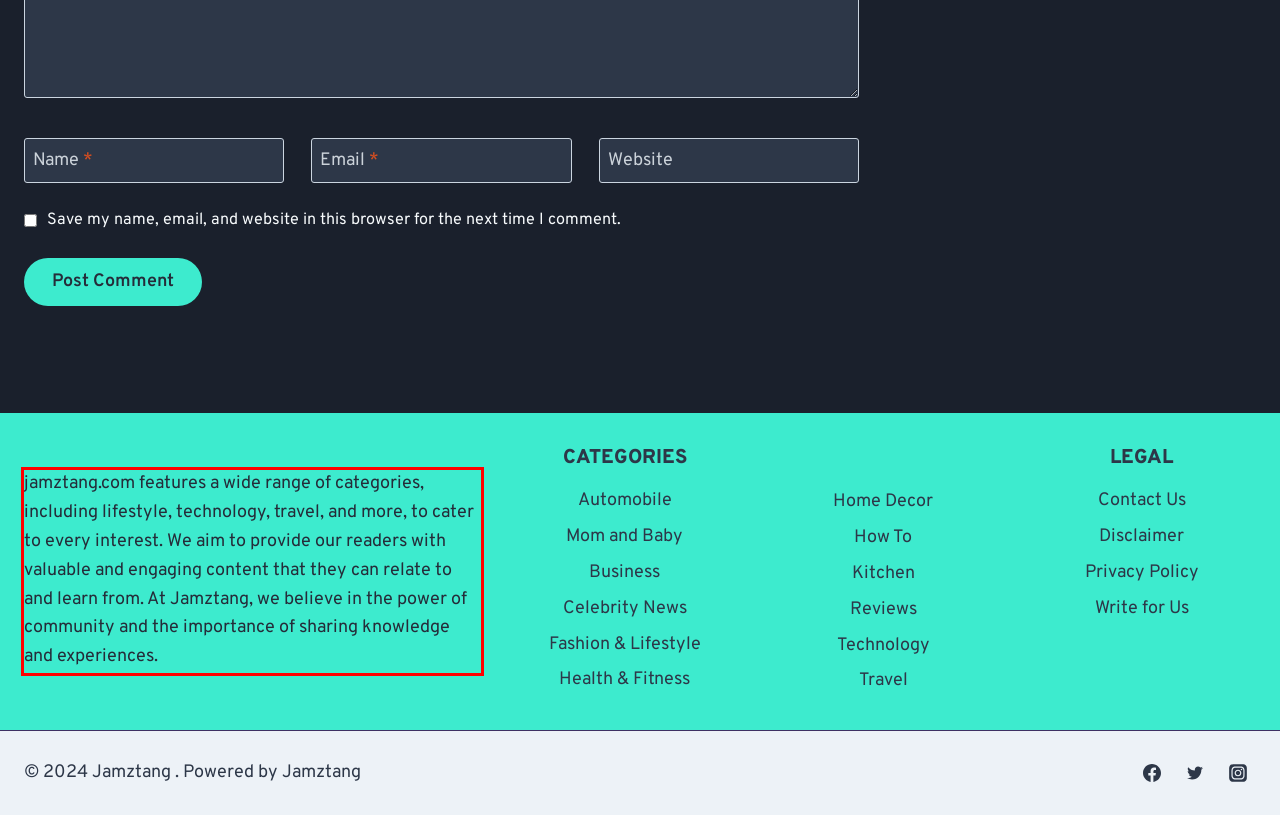Given a screenshot of a webpage containing a red bounding box, perform OCR on the text within this red bounding box and provide the text content.

jamztang.com features a wide range of categories, including lifestyle, technology, travel, and more, to cater to every interest. We aim to provide our readers with valuable and engaging content that they can relate to and learn from. At Jamztang, we believe in the power of community and the importance of sharing knowledge and experiences.